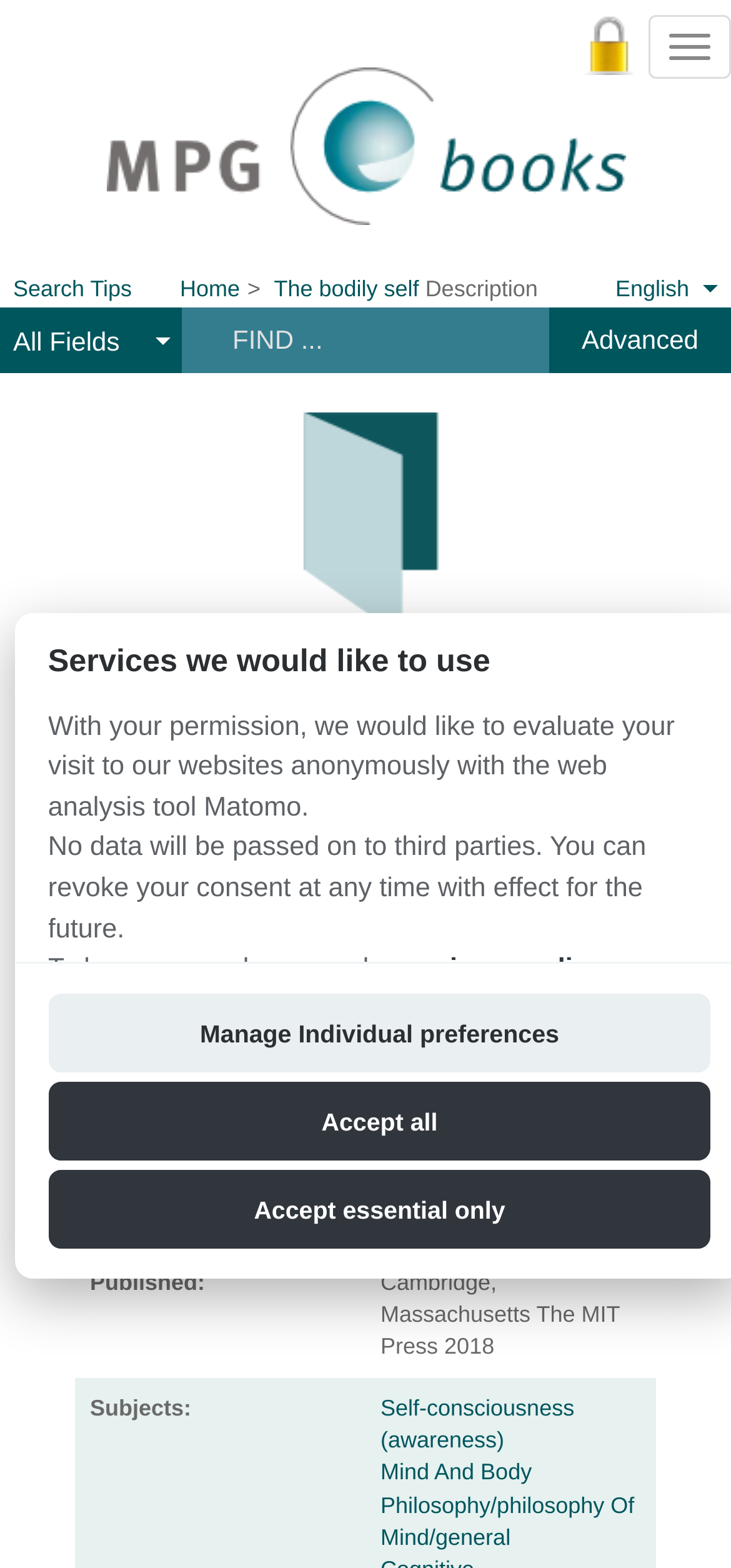Using the information shown in the image, answer the question with as much detail as possible: What is the language of the book?

I found the answer by looking at the gridcell element that says 'English' under the rowheader 'Language:' in the table. This indicates that the language of the book is English.